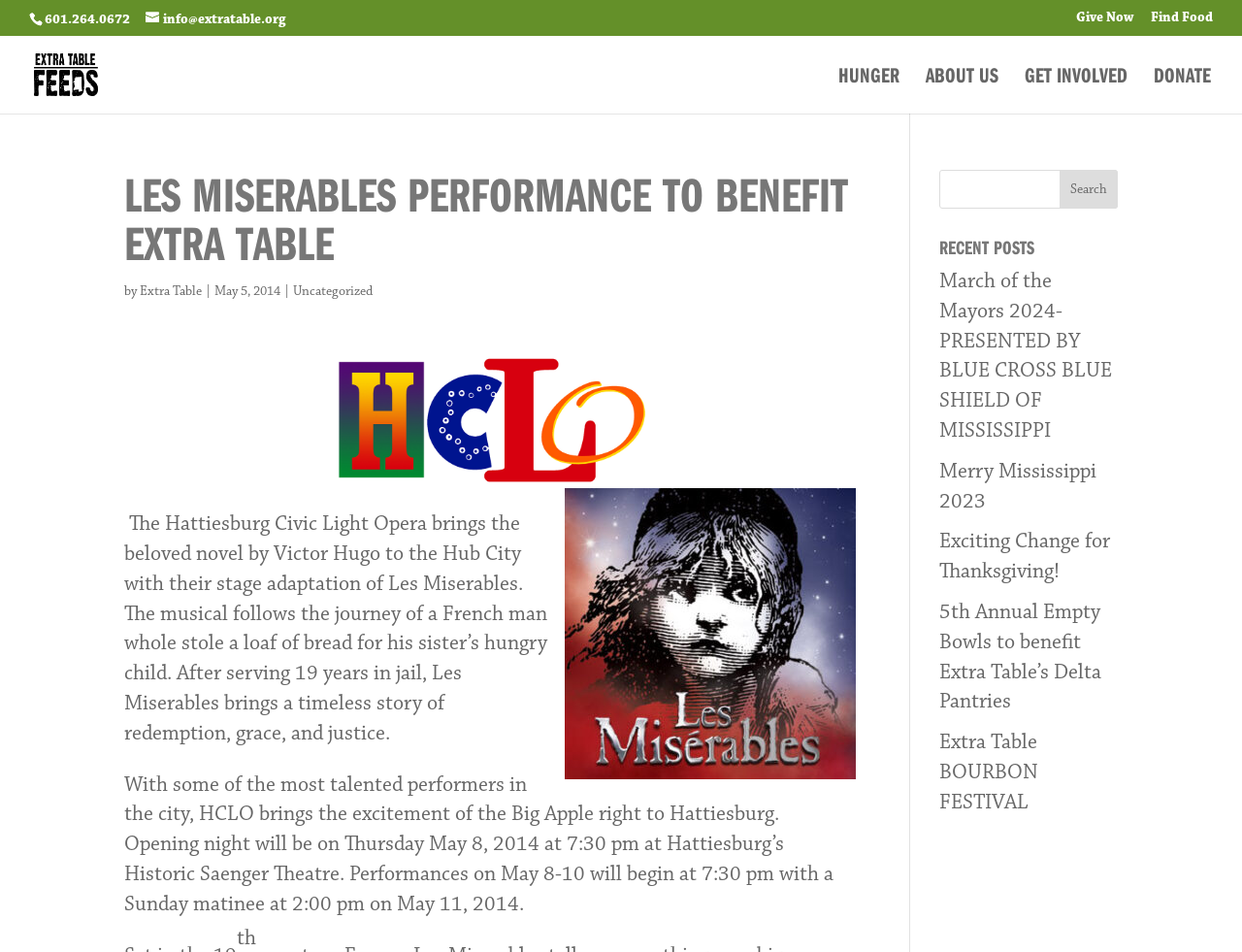What is the date of the Les Miserables performance?
Examine the screenshot and reply with a single word or phrase.

May 5, 2014